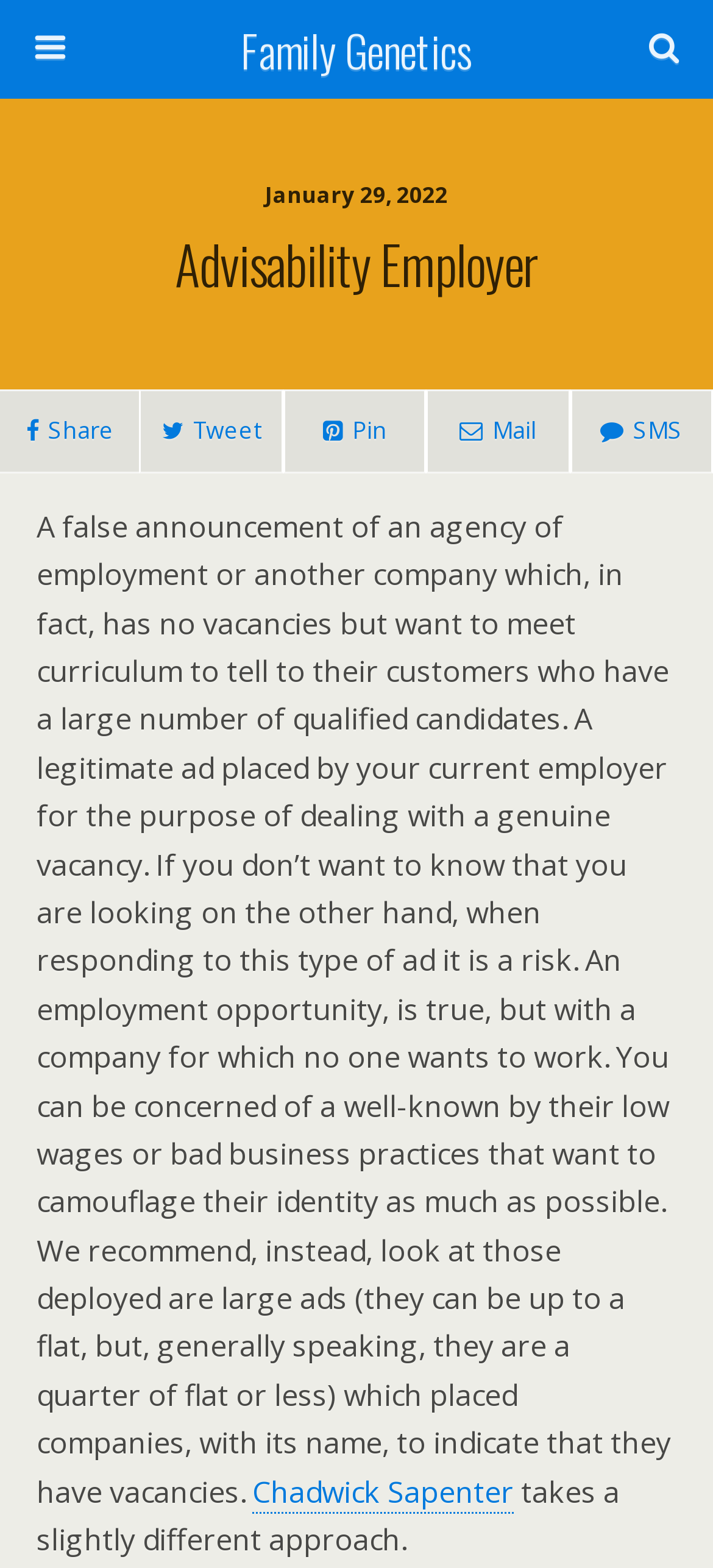Refer to the image and answer the question with as much detail as possible: What is the date mentioned on the webpage?

The date is mentioned in the StaticText element with the text 'January 29, 2022' and bounding box coordinates [0.372, 0.114, 0.628, 0.134].